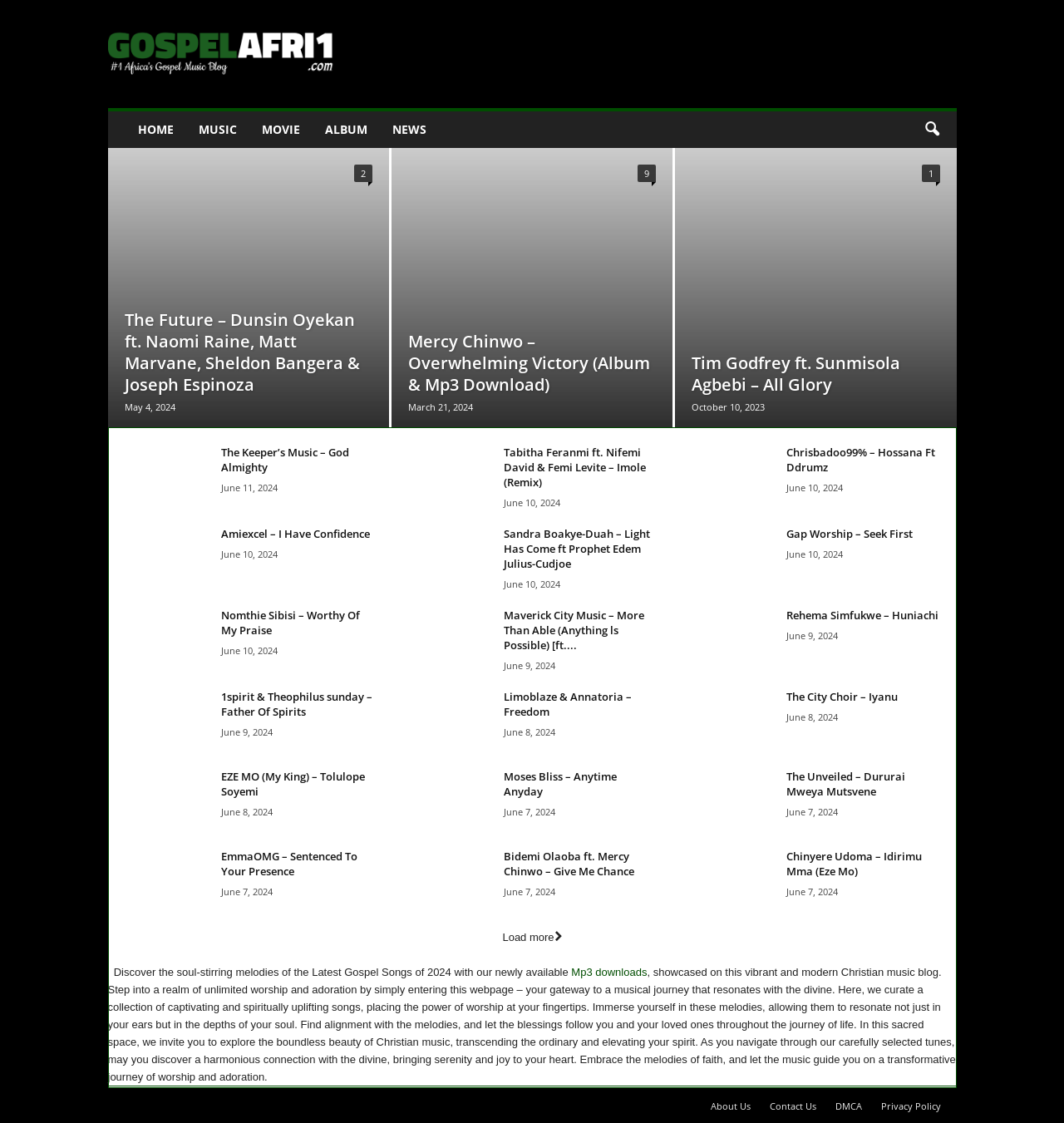Respond with a single word or phrase for the following question: 
How many navigation links are at the top of the webpage?

5